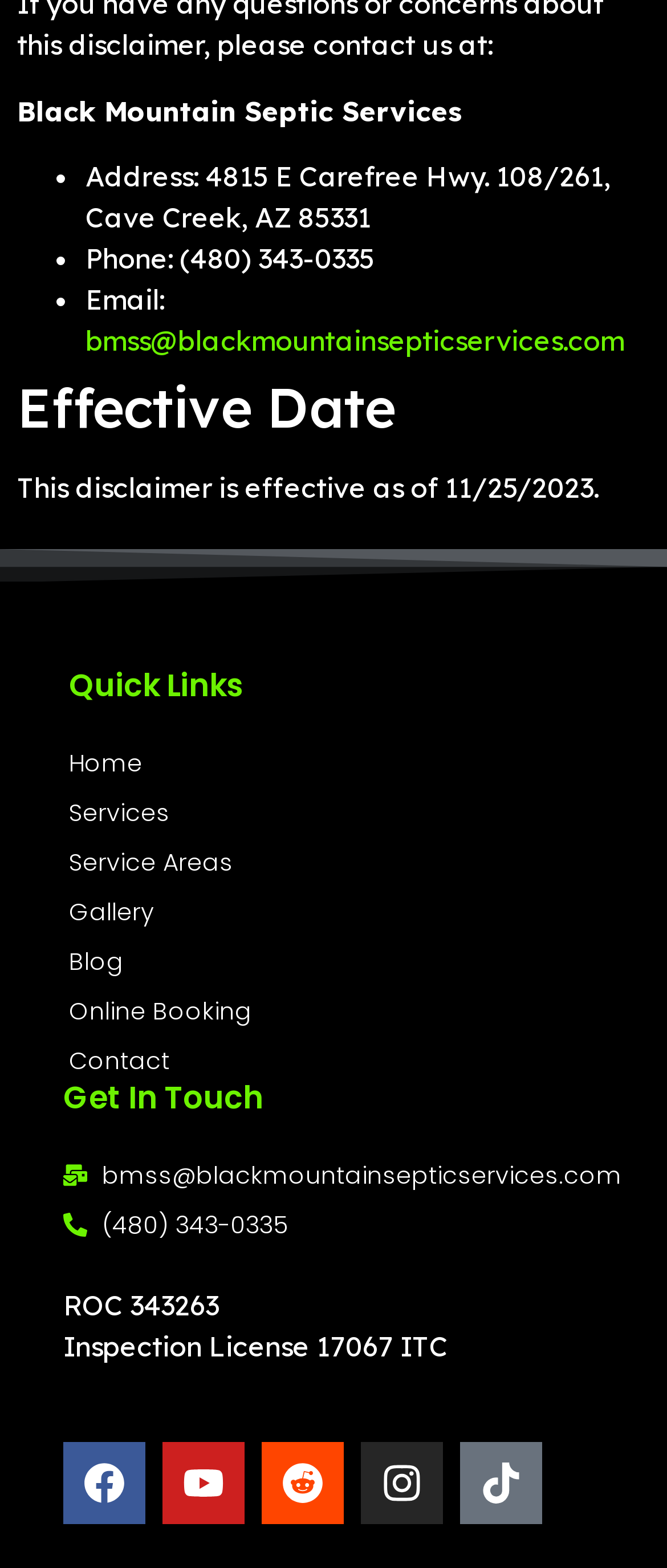Please give a concise answer to this question using a single word or phrase: 
What is the effective date of the disclaimer?

11/25/2023